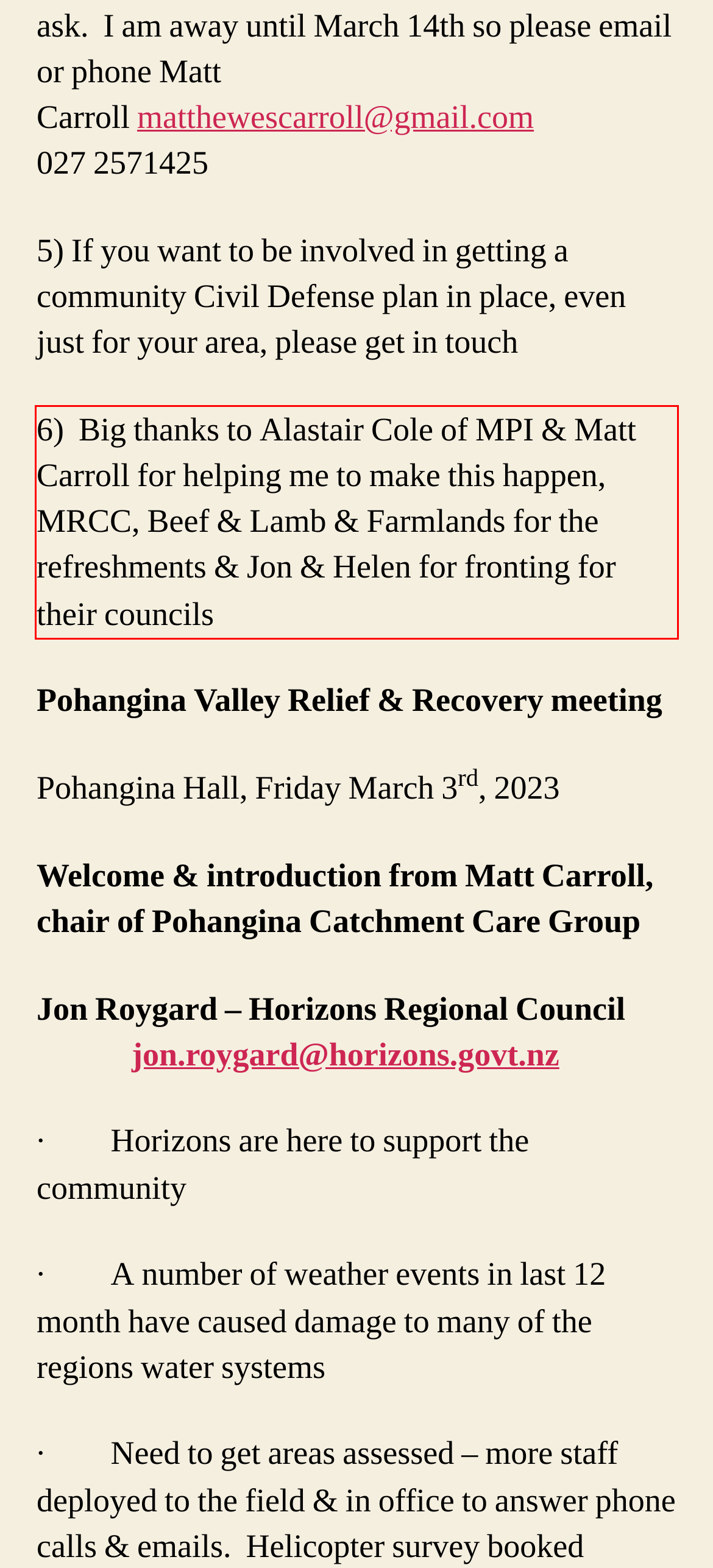Please analyze the screenshot of a webpage and extract the text content within the red bounding box using OCR.

6) Big thanks to Alastair Cole of MPI & Matt Carroll for helping me to make this happen, MRCC, Beef & Lamb & Farmlands for the refreshments & Jon & Helen for fronting for their councils